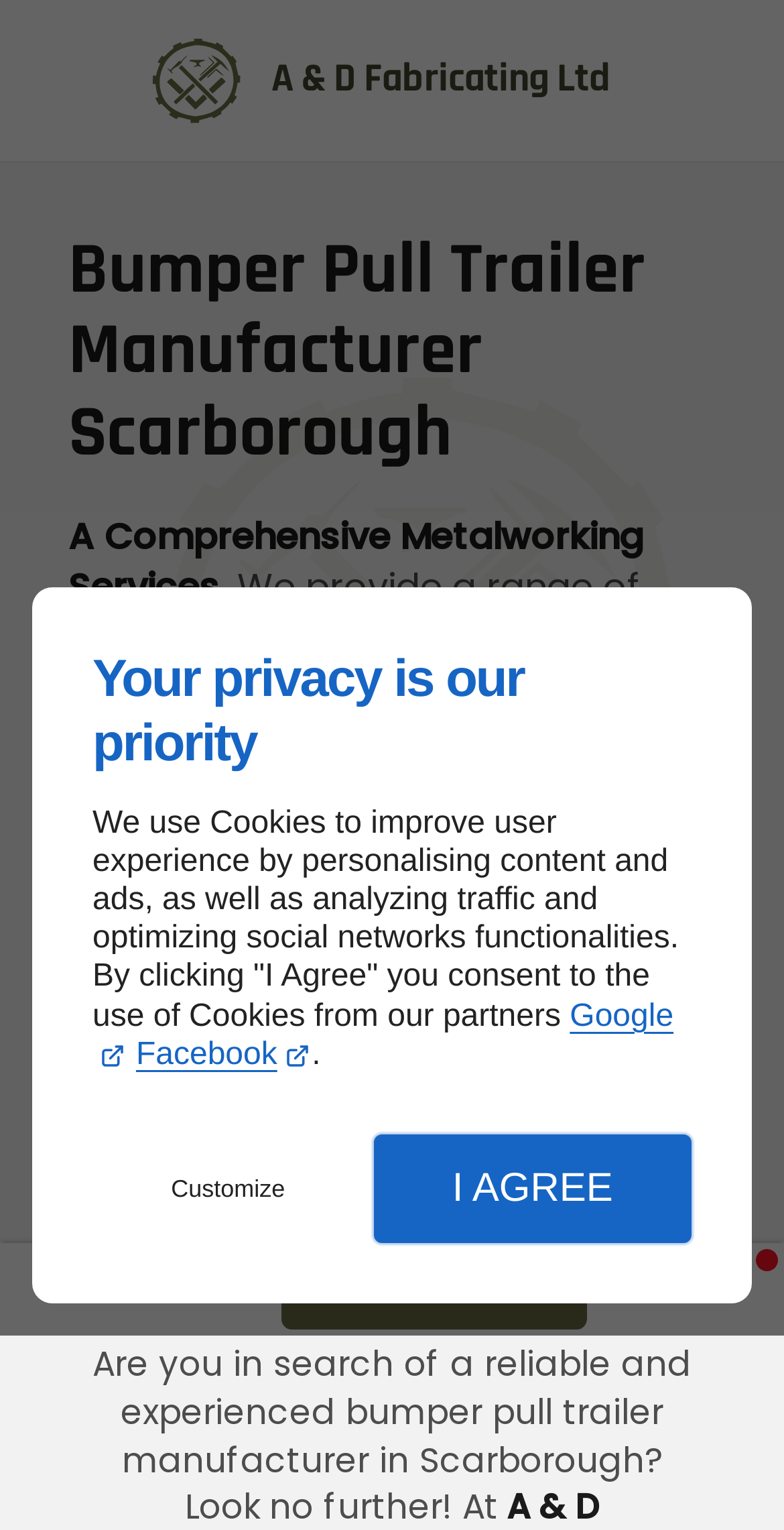Provide a short answer to the following question with just one word or phrase: What is the purpose of the 'Customize' button?

Customize cookies